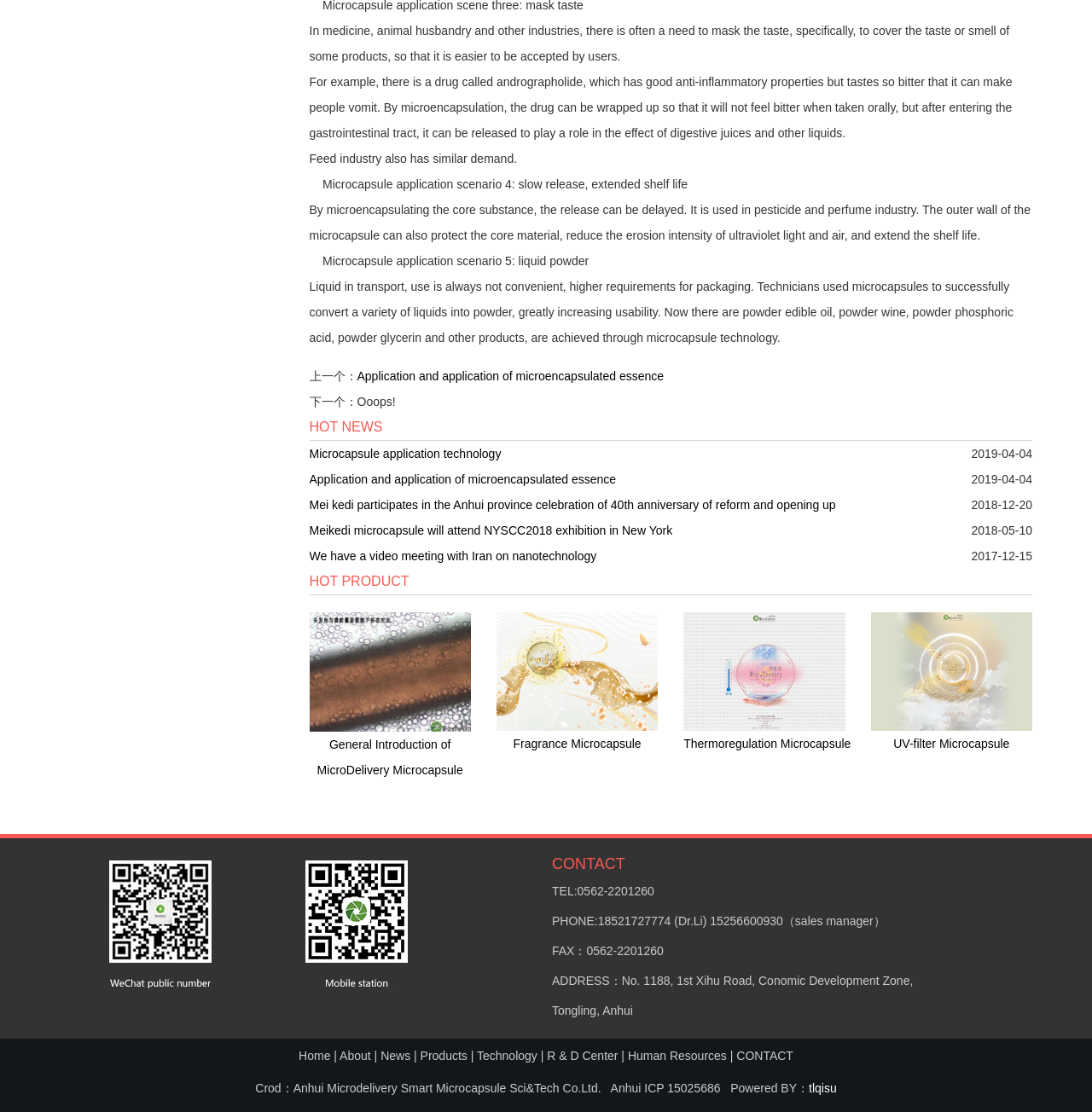Locate the bounding box coordinates of the element that should be clicked to fulfill the instruction: "Click the 'CONTACT' link".

[0.674, 0.943, 0.726, 0.955]